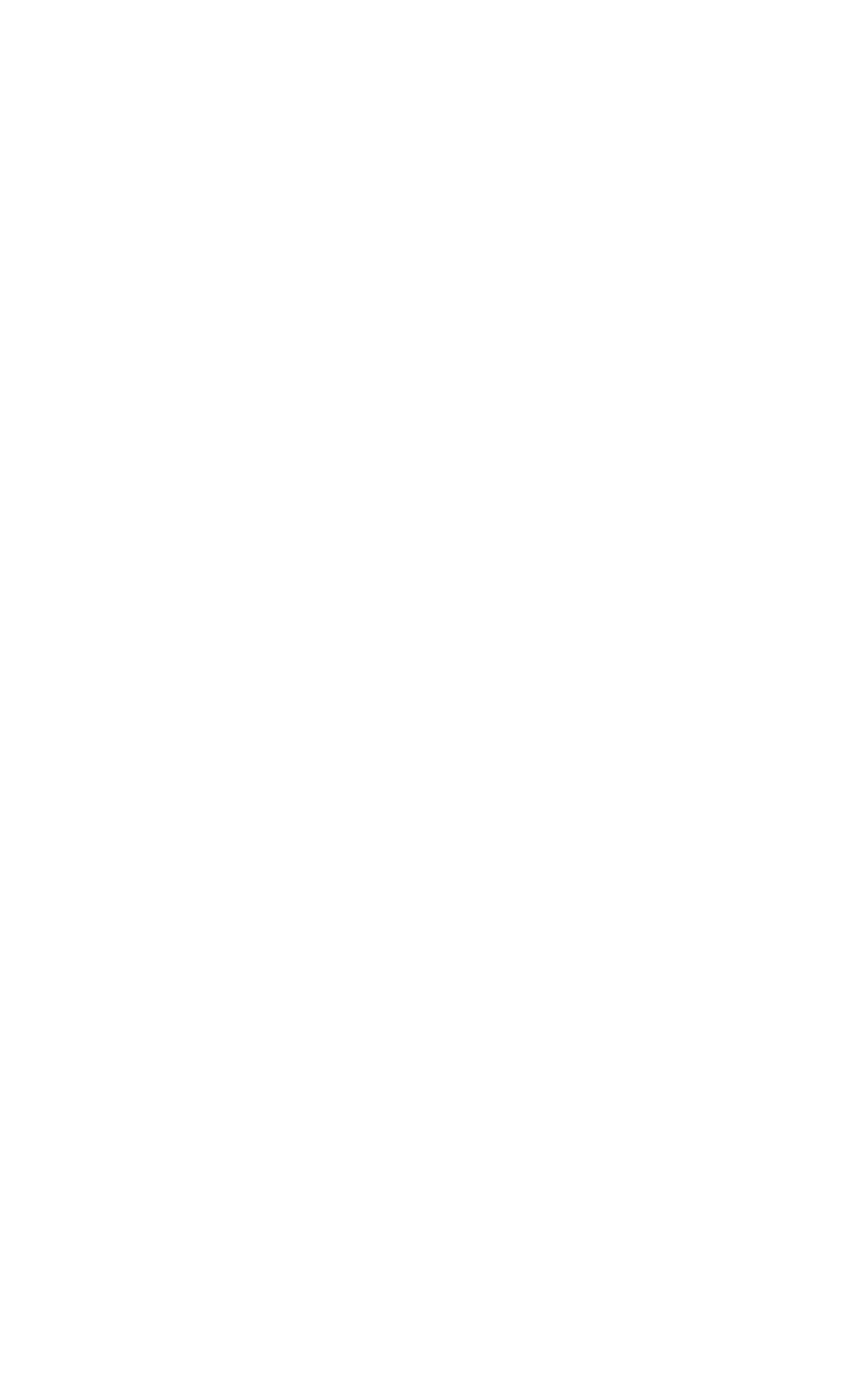What type of projects are discussed on this webpage?
Using the image as a reference, answer with just one word or a short phrase.

Home projects